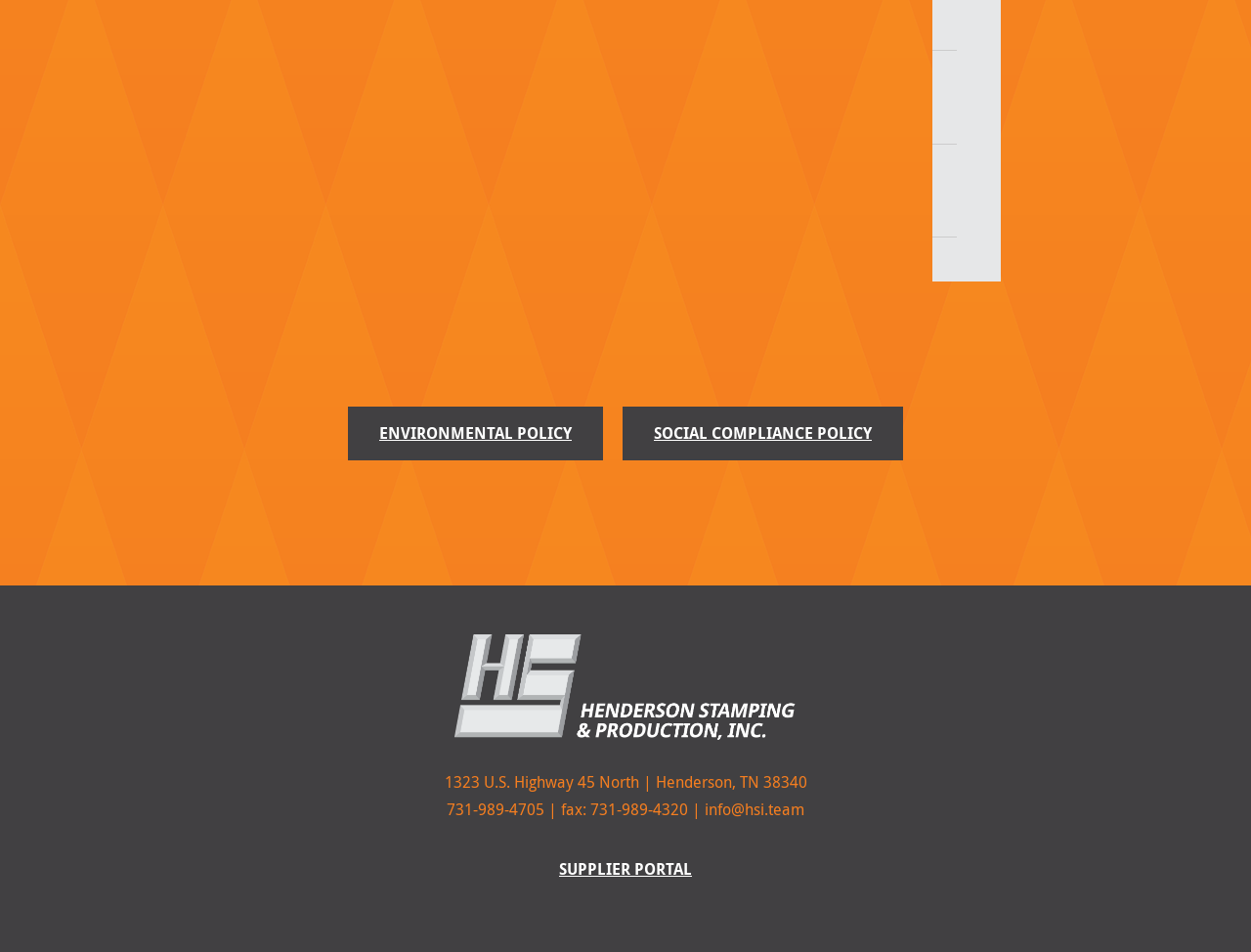Given the element description: "info@hsi.team", predict the bounding box coordinates of this UI element. The coordinates must be four float numbers between 0 and 1, given as [left, top, right, bottom].

[0.563, 0.838, 0.643, 0.861]